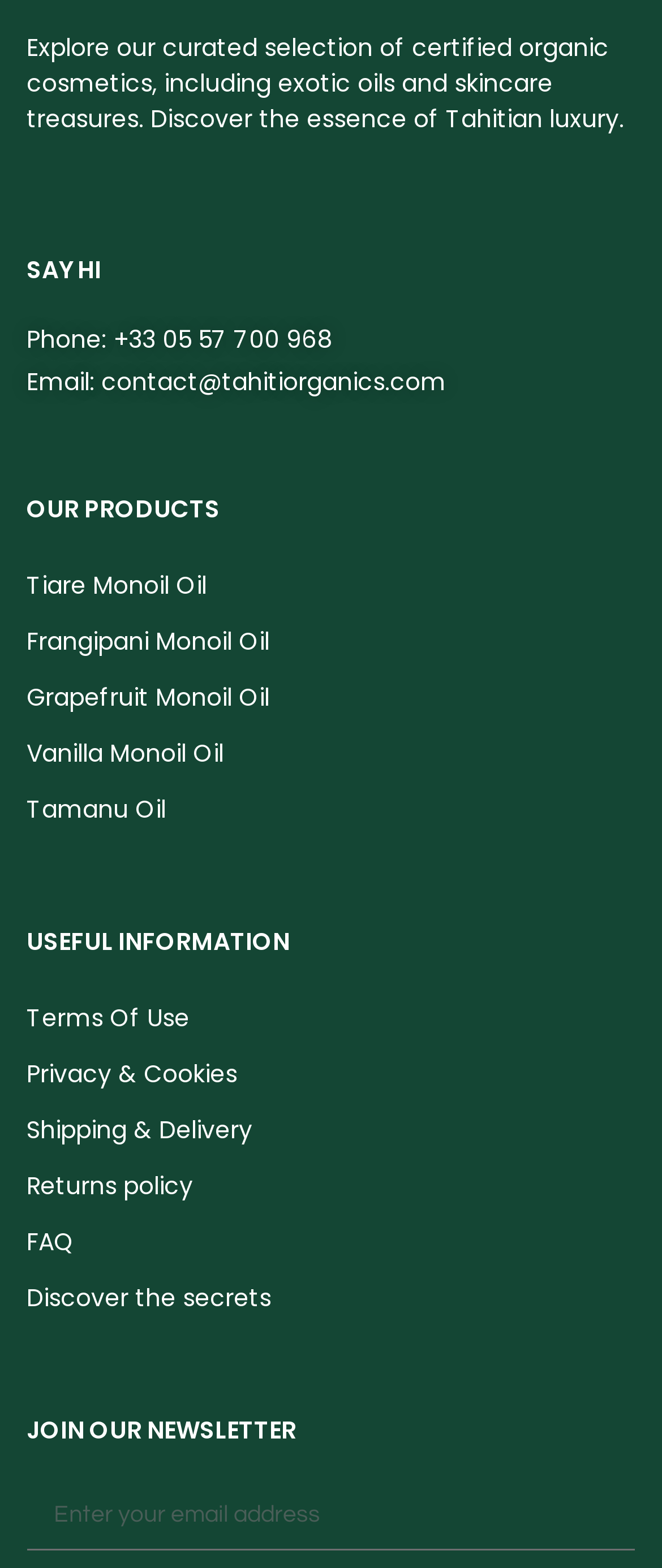Please determine the bounding box coordinates of the element's region to click for the following instruction: "Click on FAQ".

[0.04, 0.777, 0.96, 0.807]